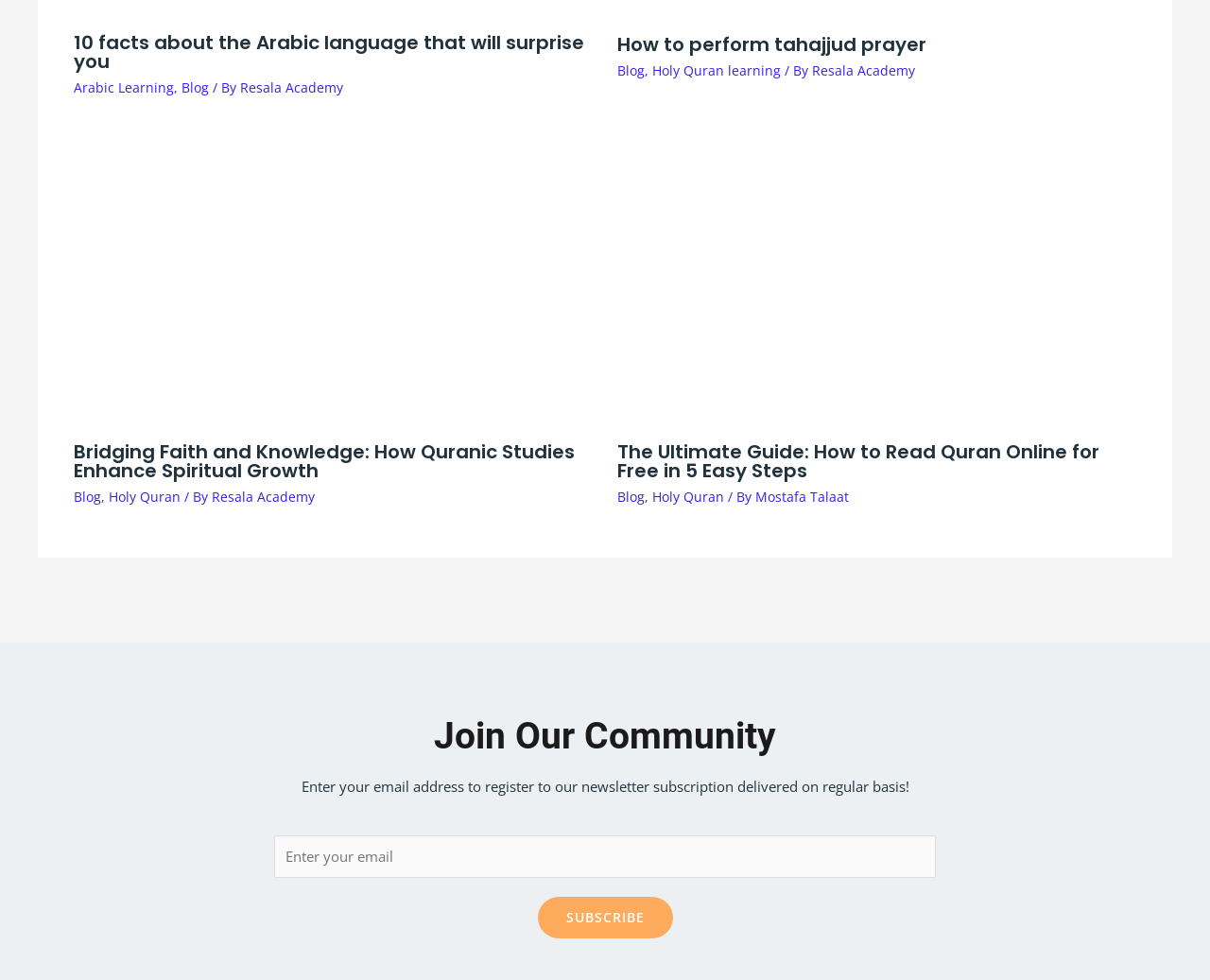Please determine the bounding box coordinates of the clickable area required to carry out the following instruction: "Click the link to learn about Arabic language". The coordinates must be four float numbers between 0 and 1, represented as [left, top, right, bottom].

[0.061, 0.03, 0.482, 0.076]